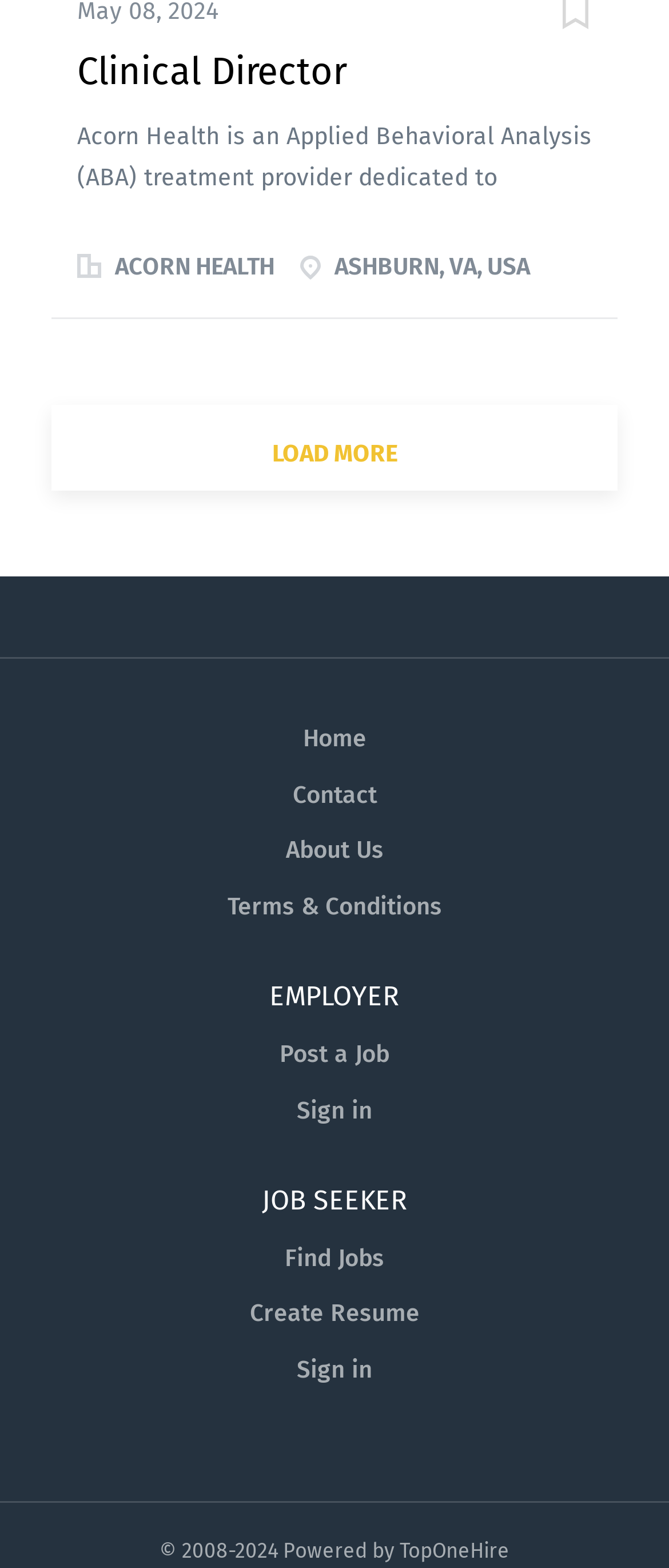What is the copyright year range of the website?
Look at the screenshot and respond with a single word or phrase.

2008-2024